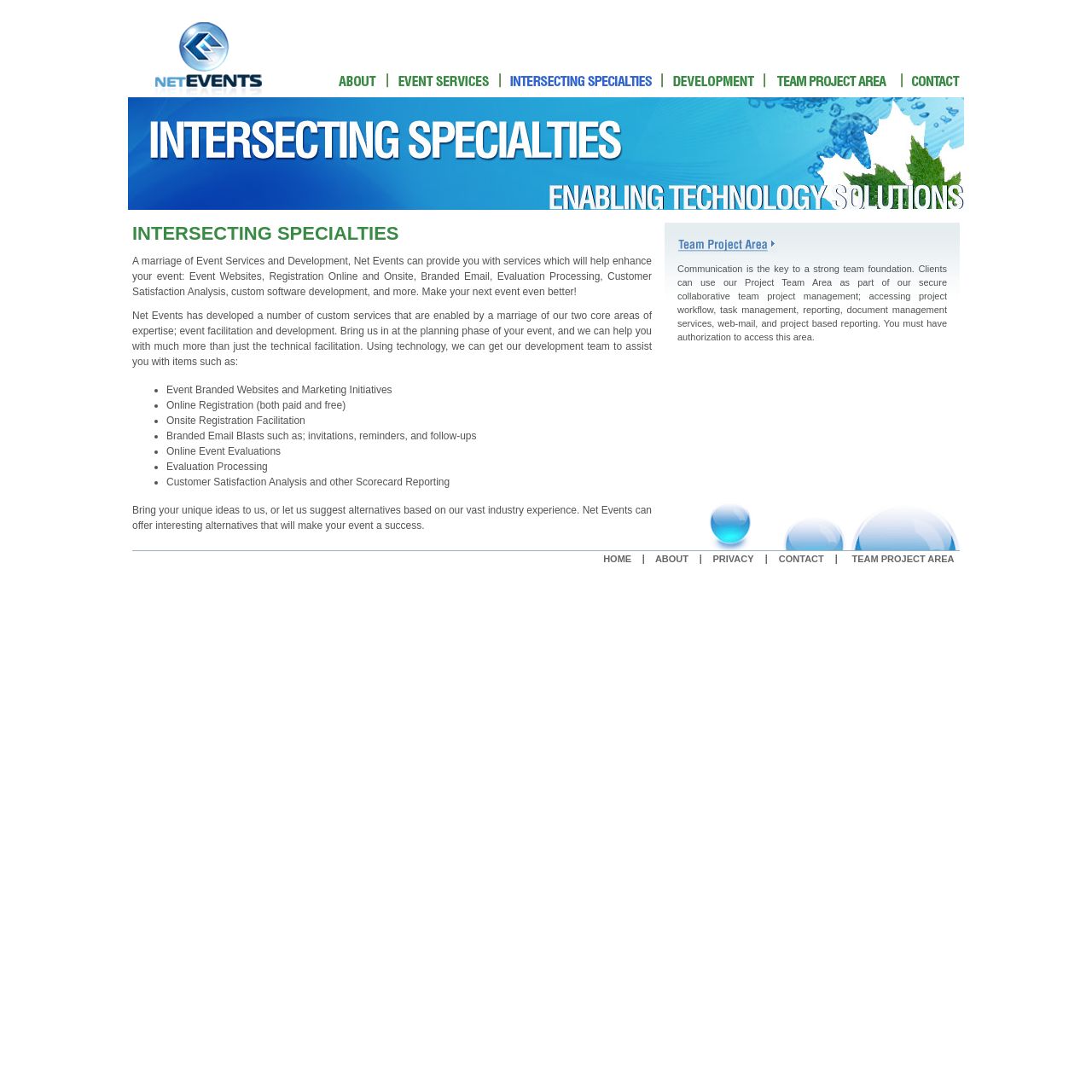How many years of experience does NetEvents have in providing math lessons?
Please provide a comprehensive and detailed answer to the question.

According to the webpage content, NetEvents has been providing math lessons for 30 years, in addition to other services such as French lessons and support for young students.